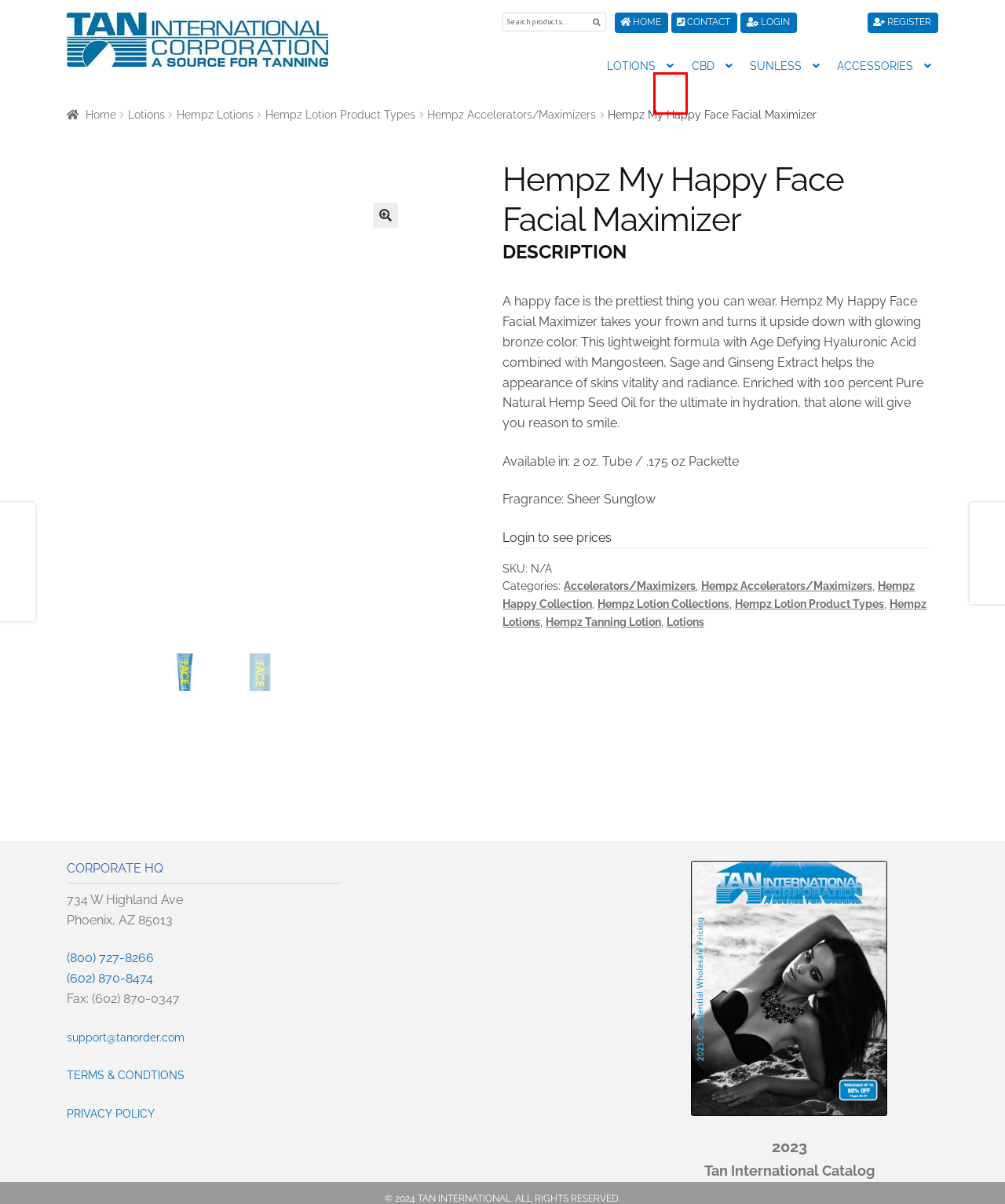Inspect the screenshot of a webpage with a red rectangle bounding box. Identify the webpage description that best corresponds to the new webpage after clicking the element inside the bounding box. Here are the candidates:
A. Hempz Lotion Collections Archives - Tan International Corporation
B. Hempz Lotions Archives - Tan International Corporation
C. Hempz Lotion Product Types Archives - Tan International Corporation
D. Privacy Policy - Tan International Corporation
E. My Account - Tan International Corporation
F. Hempz Happy Collection Archives - Tan International Corporation
G. Contact Us - Tan International Corporation
H. News - Tan International Corporation

H